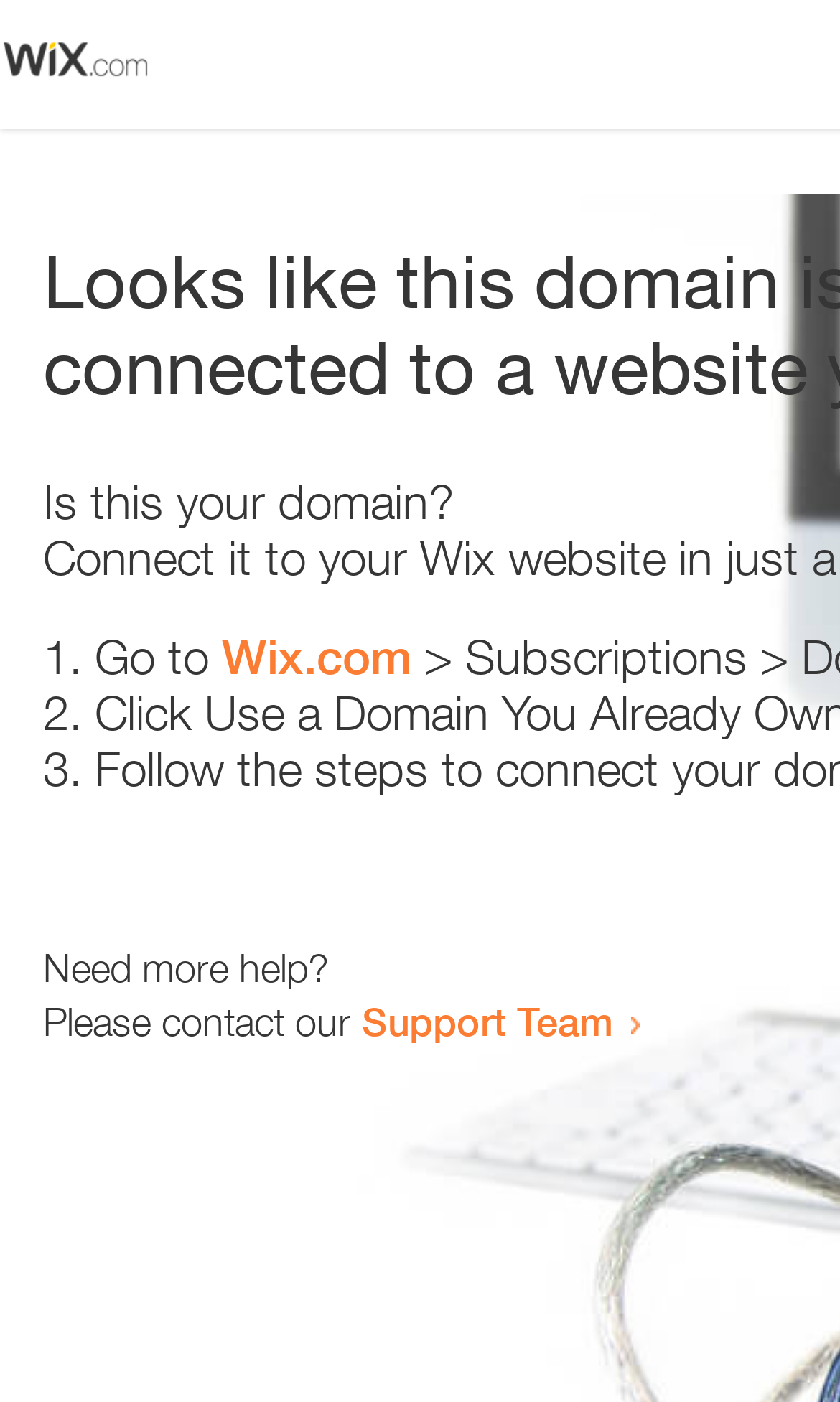Using the information from the screenshot, answer the following question thoroughly:
Who to contact for more help?

The webpage provides a message 'Need more help?' and suggests contacting the 'Support Team' for further assistance.